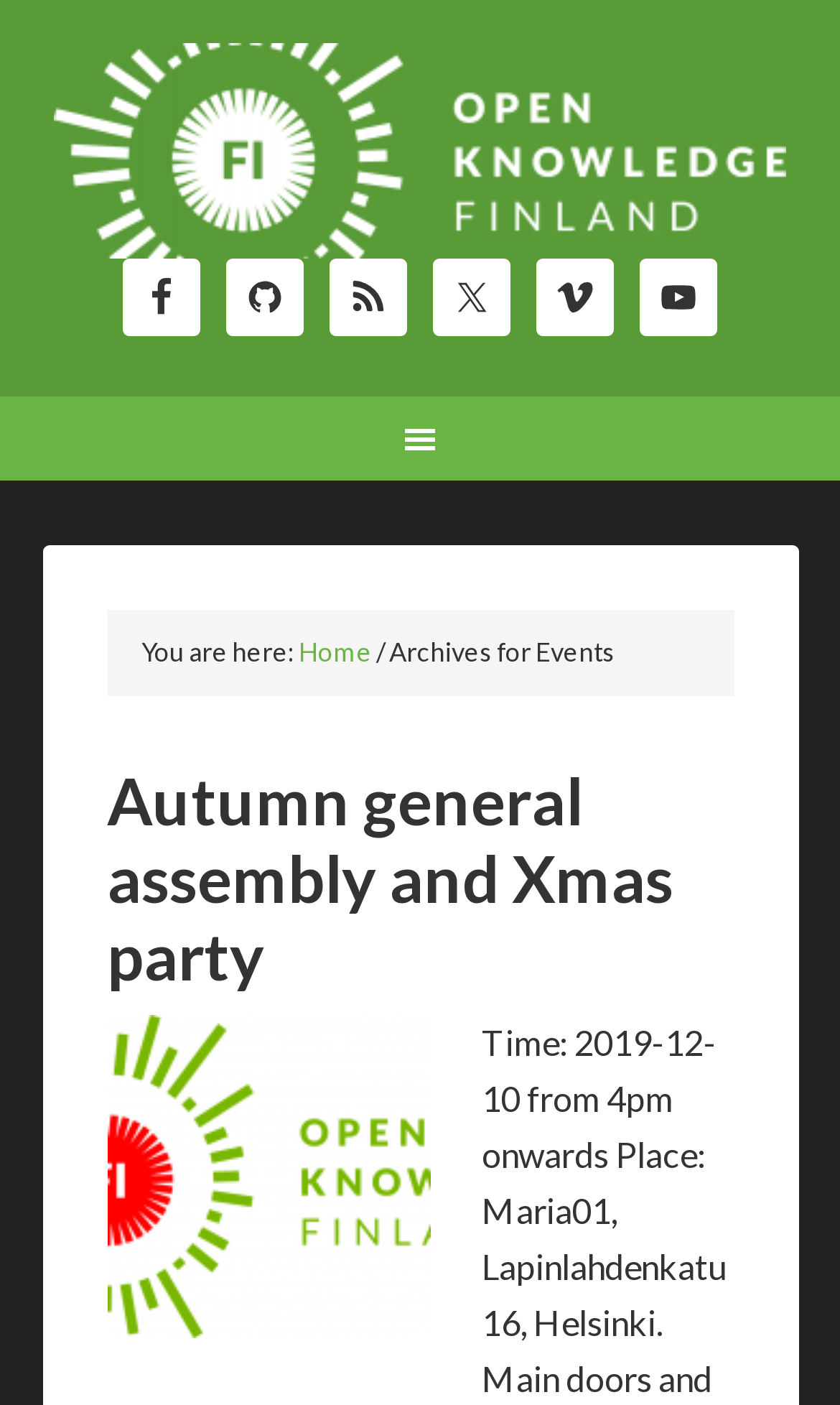Please identify the coordinates of the bounding box that should be clicked to fulfill this instruction: "go to Home page".

[0.355, 0.452, 0.442, 0.475]